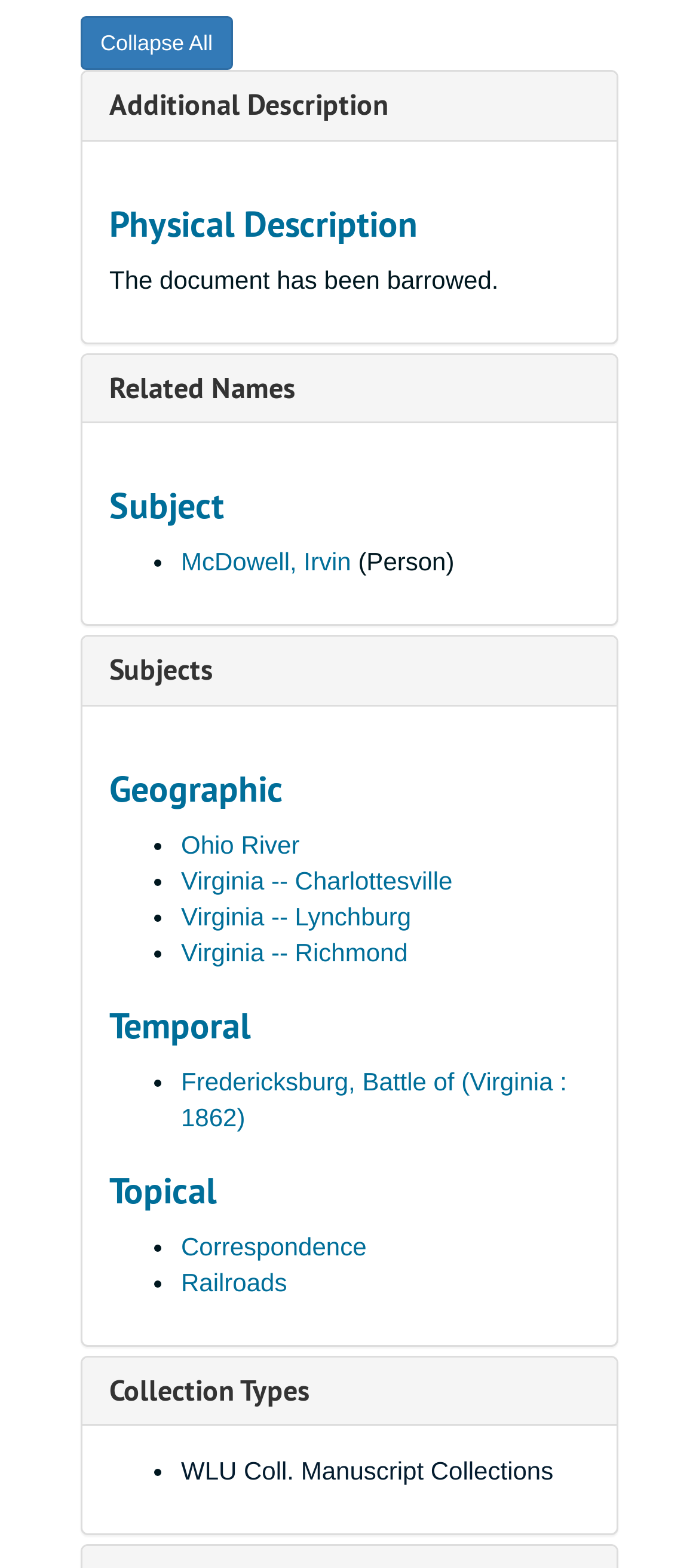Could you specify the bounding box coordinates for the clickable section to complete the following instruction: "Click on 'What Colors Go with a Grey Sofa: The Color Wheel'"?

None